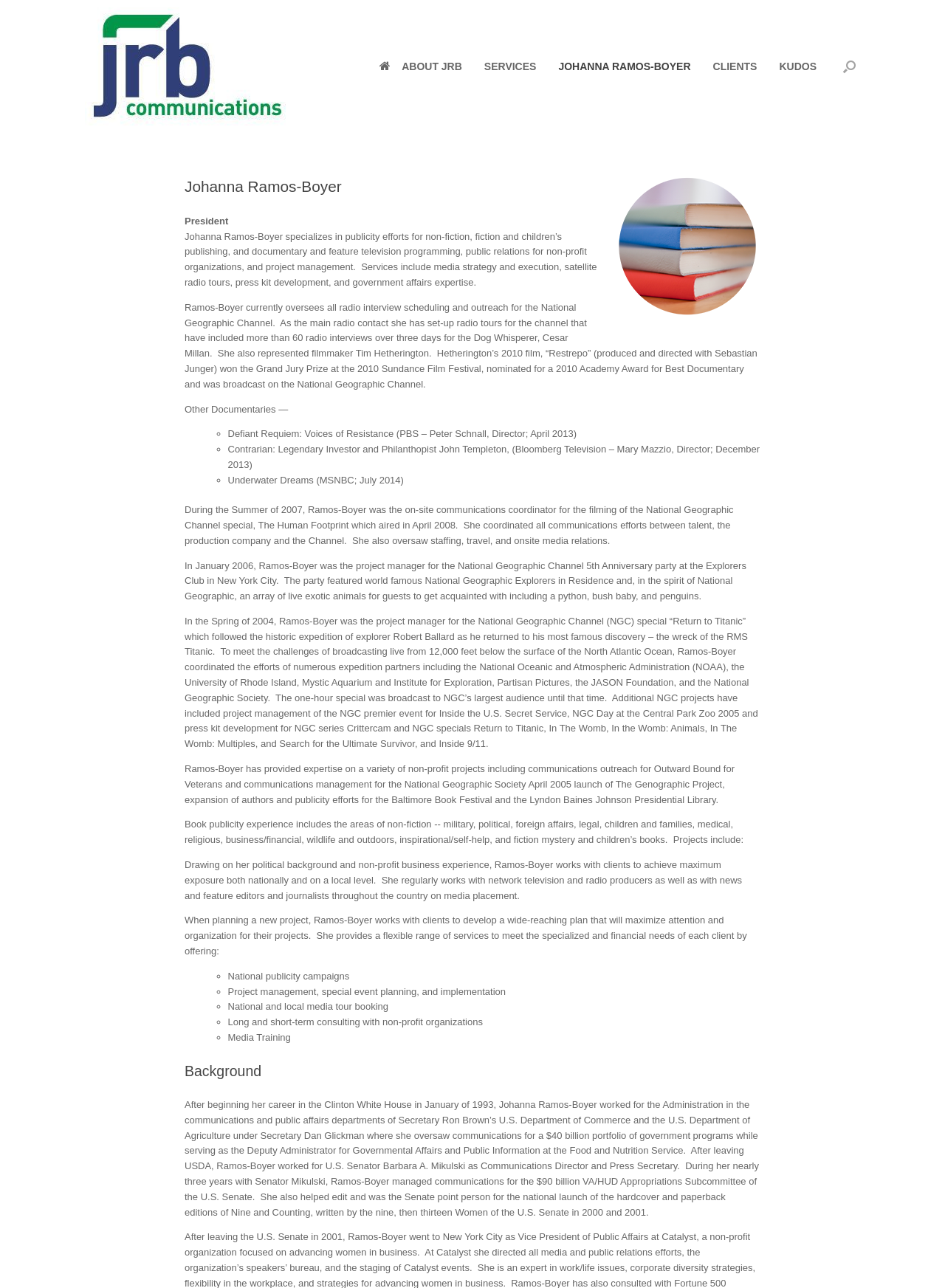Create a detailed description of the webpage's content and layout.

The webpage is about Johanna Ramos-Boyer, a professional specializing in publicity efforts, public relations, and project management. At the top of the page, there is a logo of JRB Communications, followed by a navigation menu with links to "ABOUT JRB", "SERVICES", "JOHANNA RAMOS-BOYER", "CLIENTS", and "KUDOS". 

Below the navigation menu, there is a heading with the name "Johanna Ramos-Boyer" and a brief description of her profession. The main content of the page is divided into two sections: a brief overview of her services and a detailed background of her career.

In the overview section, there is a paragraph describing her services, including media strategy, satellite radio tours, press kit development, and government affairs expertise. 

The background section is further divided into several subsections, each describing her experience in different areas, such as documentary and feature television programming, non-profit organizations, and book publicity. There are also lists of specific projects she has worked on, including documentaries, National Geographic Channel specials, and book publicity campaigns.

Throughout the page, there are several headings and subheadings that break up the content and provide a clear structure to the text. The text is dense and informative, providing a detailed overview of Johanna Ramos-Boyer's professional experience and services.